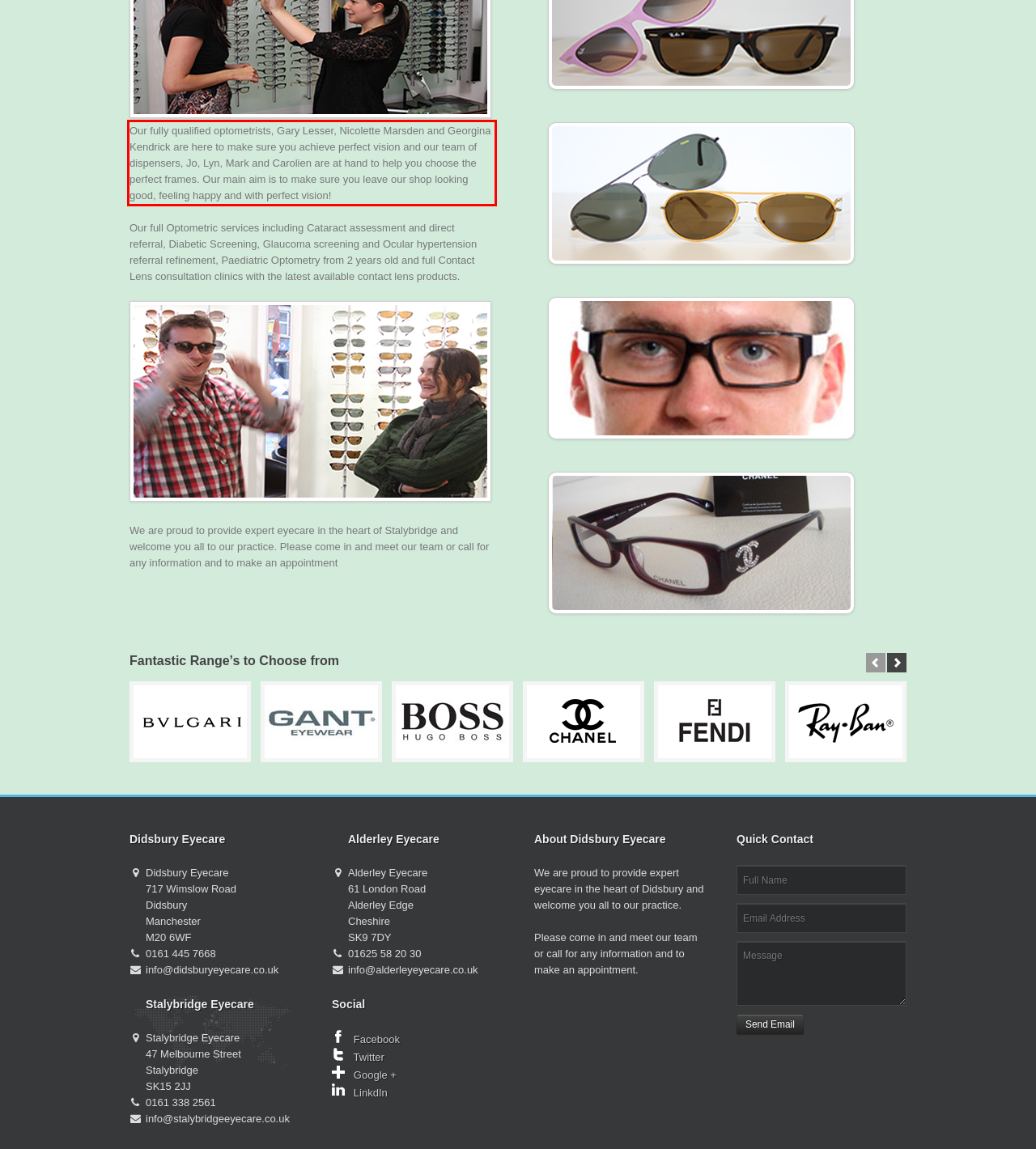Given the screenshot of the webpage, identify the red bounding box, and recognize the text content inside that red bounding box.

Our fully qualified optometrists, Gary Lesser, Nicolette Marsden and Georgina Kendrick are here to make sure you achieve perfect vision and our team of dispensers, Jo, Lyn, Mark and Carolien are at hand to help you choose the perfect frames. Our main aim is to make sure you leave our shop looking good, feeling happy and with perfect vision!